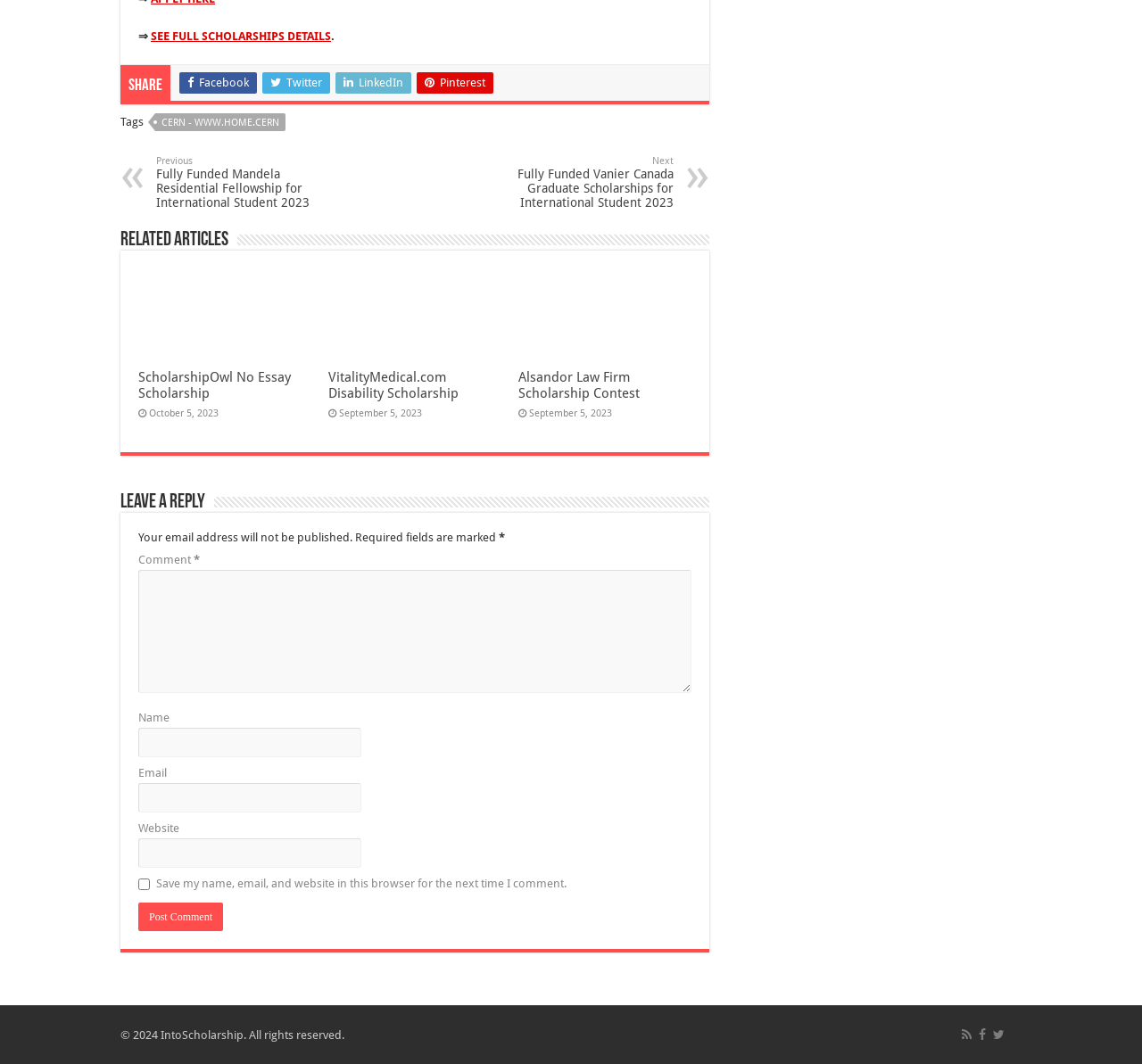Find the bounding box coordinates of the element you need to click on to perform this action: 'Read Related Articles'. The coordinates should be represented by four float values between 0 and 1, in the format [left, top, right, bottom].

[0.105, 0.216, 0.2, 0.236]